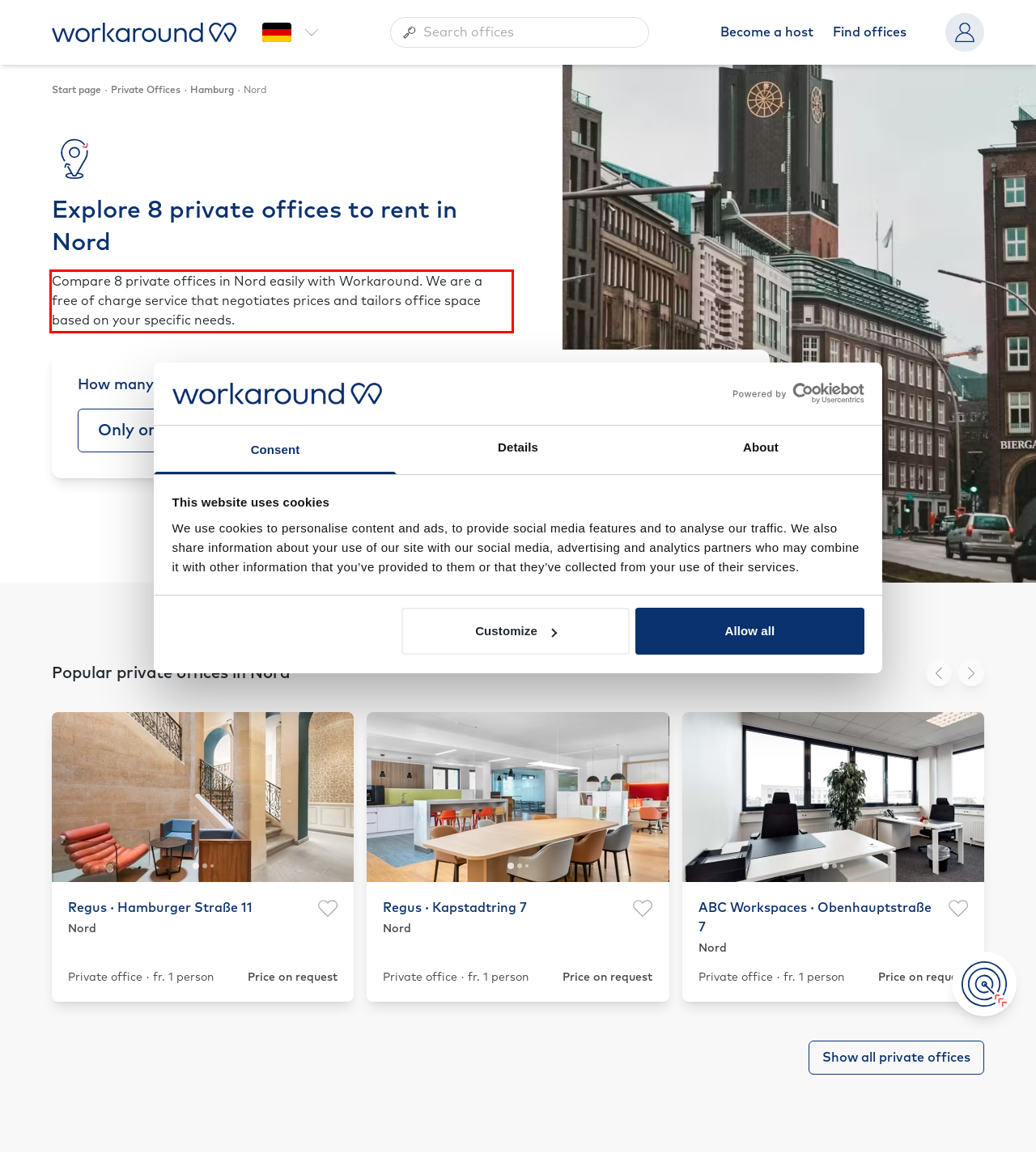Examine the webpage screenshot and use OCR to recognize and output the text within the red bounding box.

Compare 8 private offices in Nord easily with Workaround. We are a free of charge service that negotiates prices and tailors office space based on your specific needs.